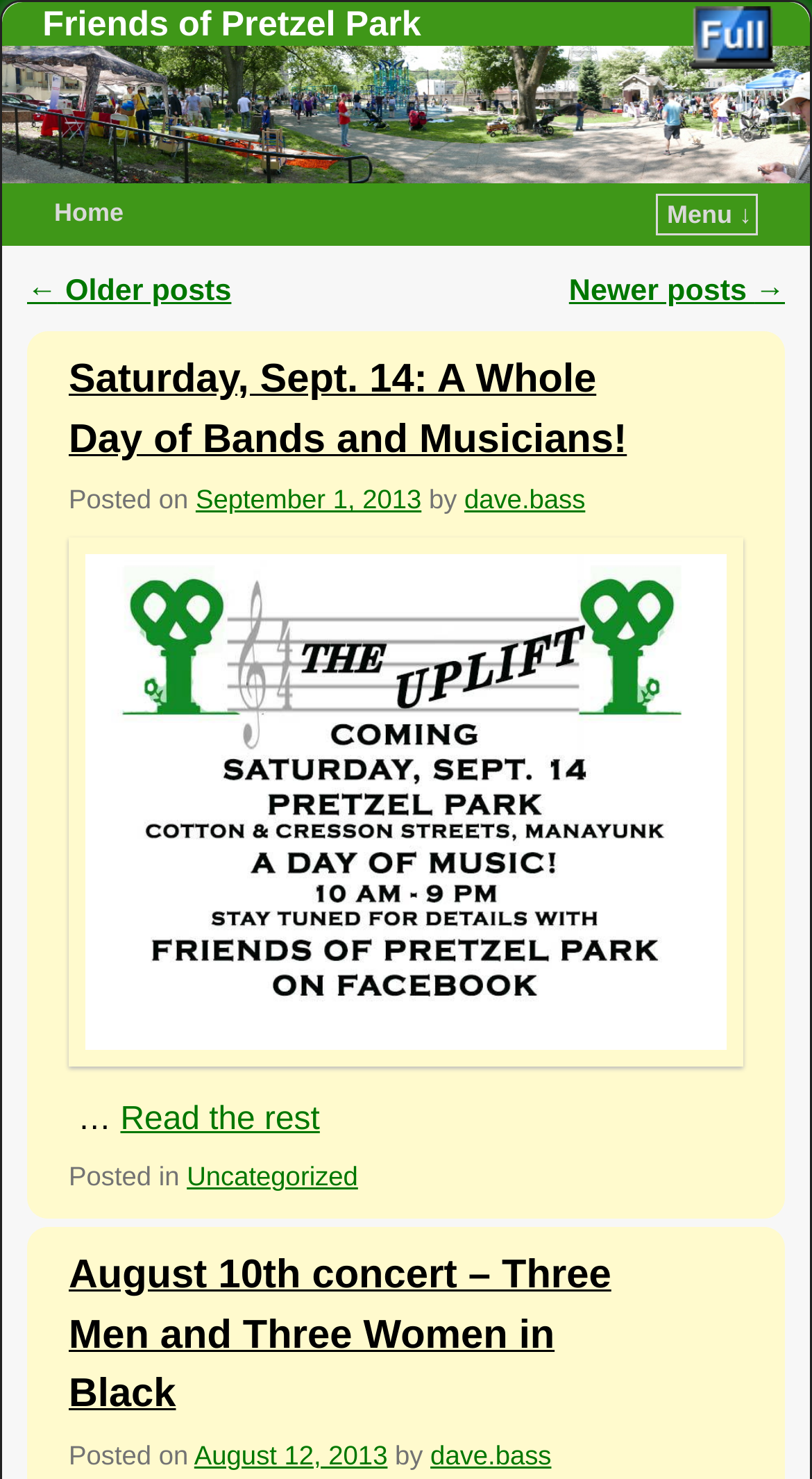Locate the UI element described by ← Older posts in the provided webpage screenshot. Return the bounding box coordinates in the format (top-left x, top-left y, bottom-right x, bottom-right y), ensuring all values are between 0 and 1.

[0.033, 0.186, 0.285, 0.209]